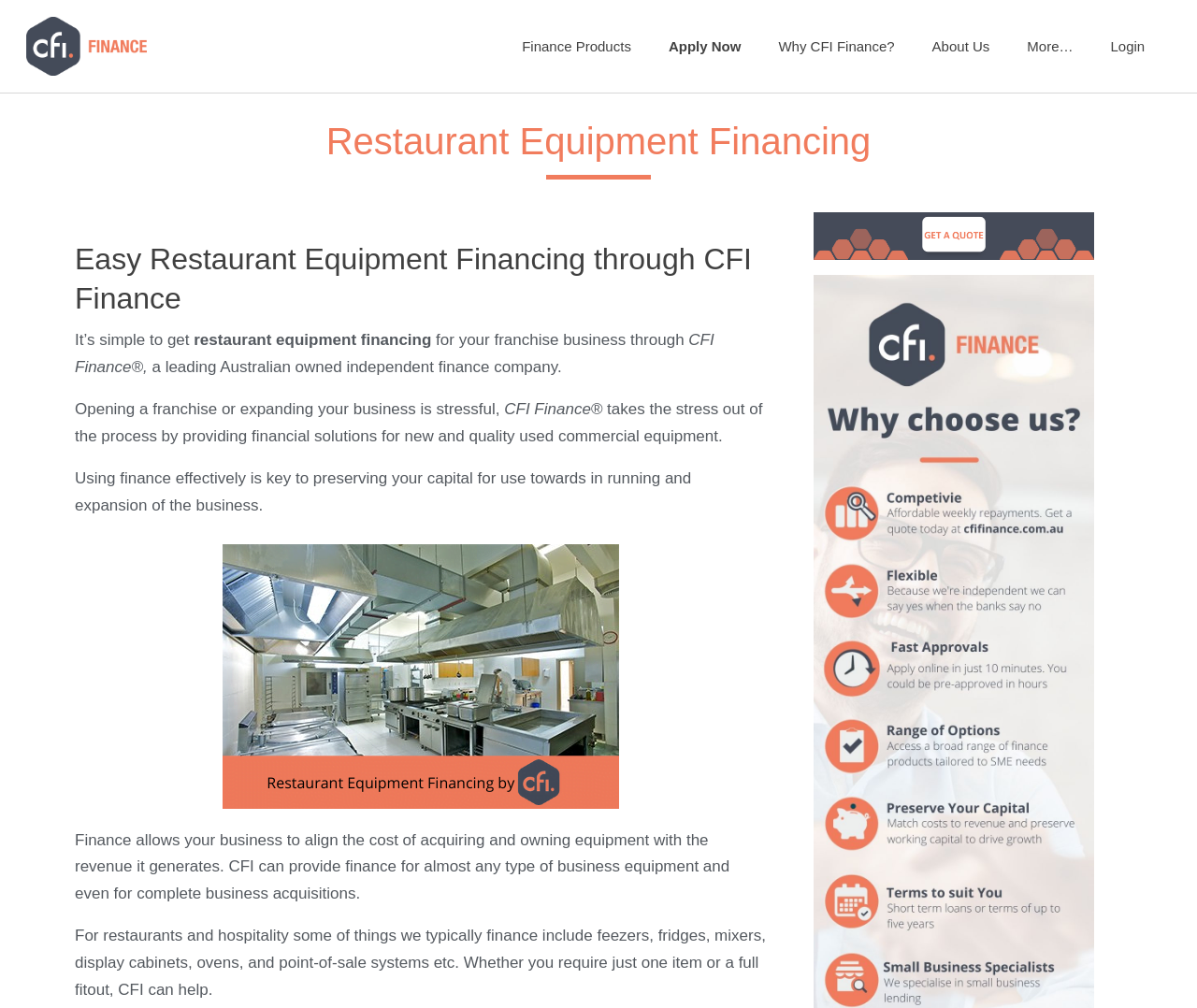Find the bounding box coordinates of the element I should click to carry out the following instruction: "Click the CFI Logo".

[0.022, 0.017, 0.122, 0.075]